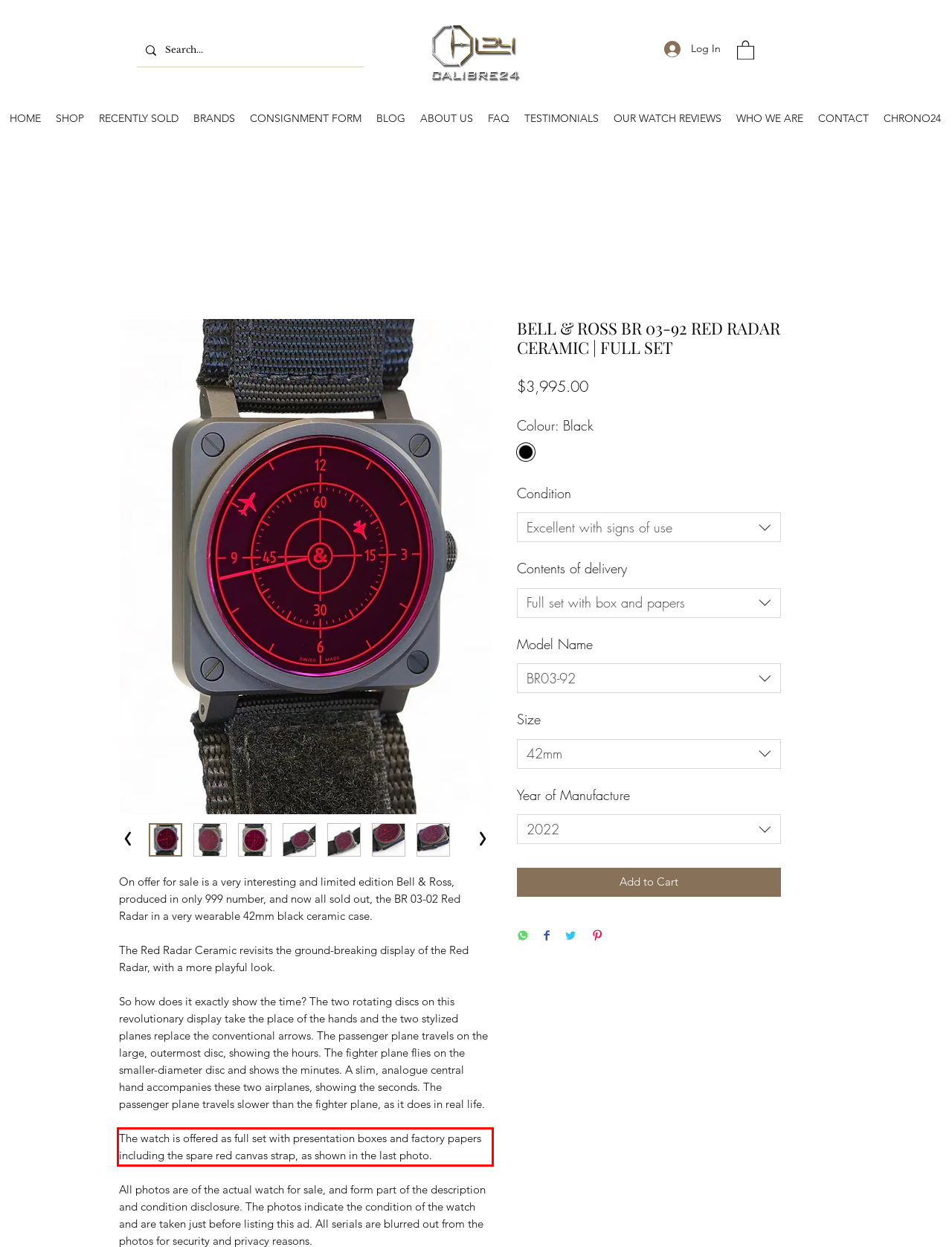You have a screenshot of a webpage with a UI element highlighted by a red bounding box. Use OCR to obtain the text within this highlighted area.

The watch is offered as full set with presentation boxes and factory papers including the spare red canvas strap, as shown in the last photo.